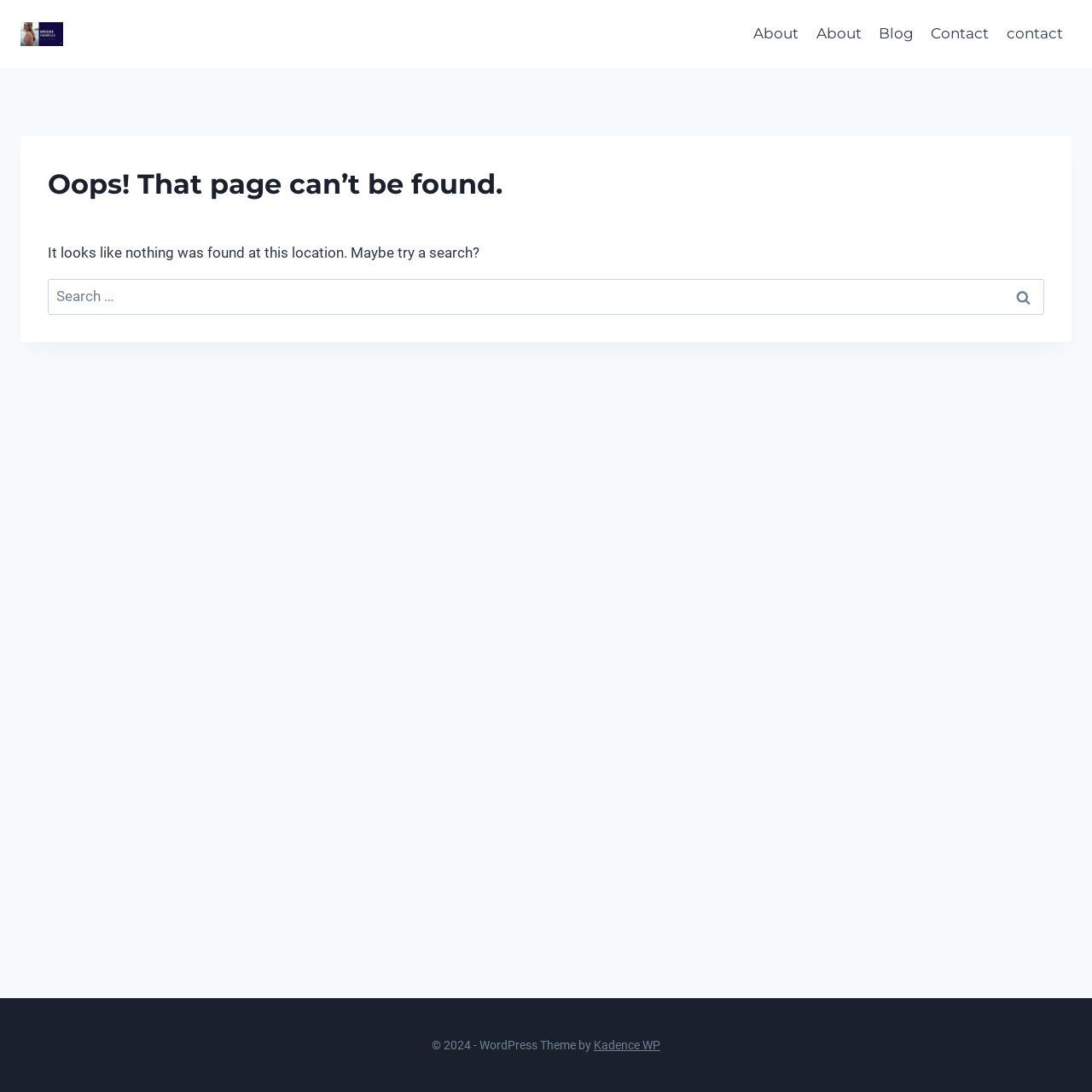Could you locate the bounding box coordinates for the section that should be clicked to accomplish this task: "contact us".

[0.845, 0.013, 0.914, 0.05]